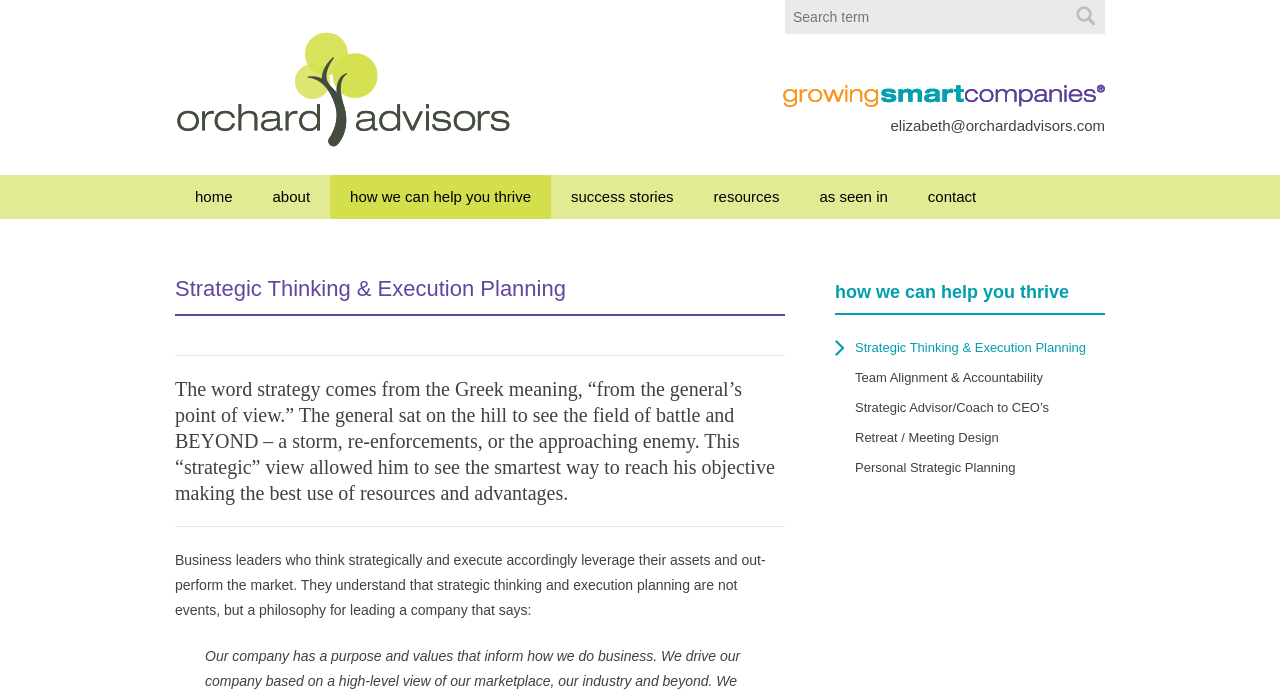Identify the bounding box coordinates for the region to click in order to carry out this instruction: "Contact us". Provide the coordinates using four float numbers between 0 and 1, formatted as [left, top, right, bottom].

[0.709, 0.251, 0.778, 0.314]